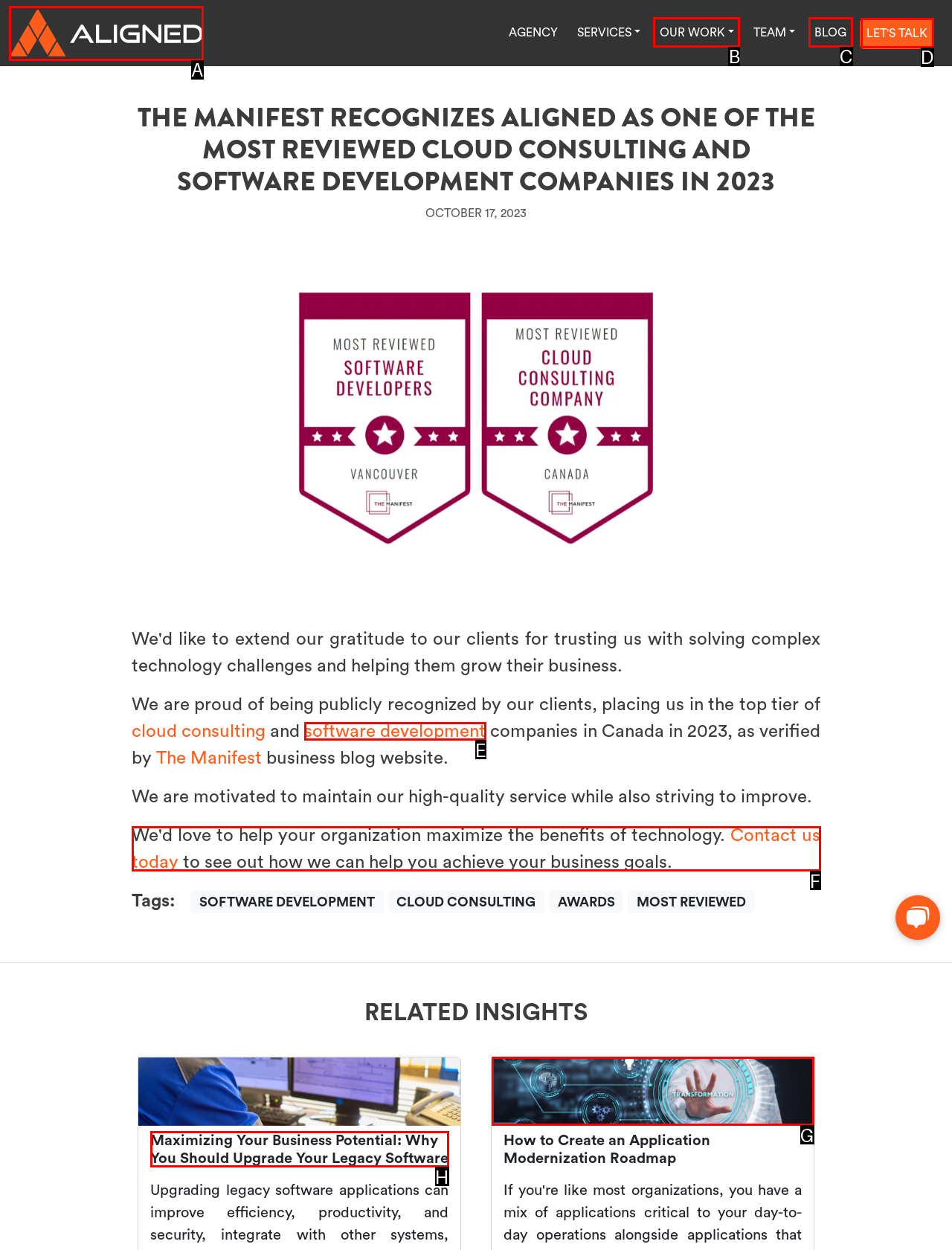Determine which option matches the description: buy a 360 photo booth. Answer using the letter of the option.

None